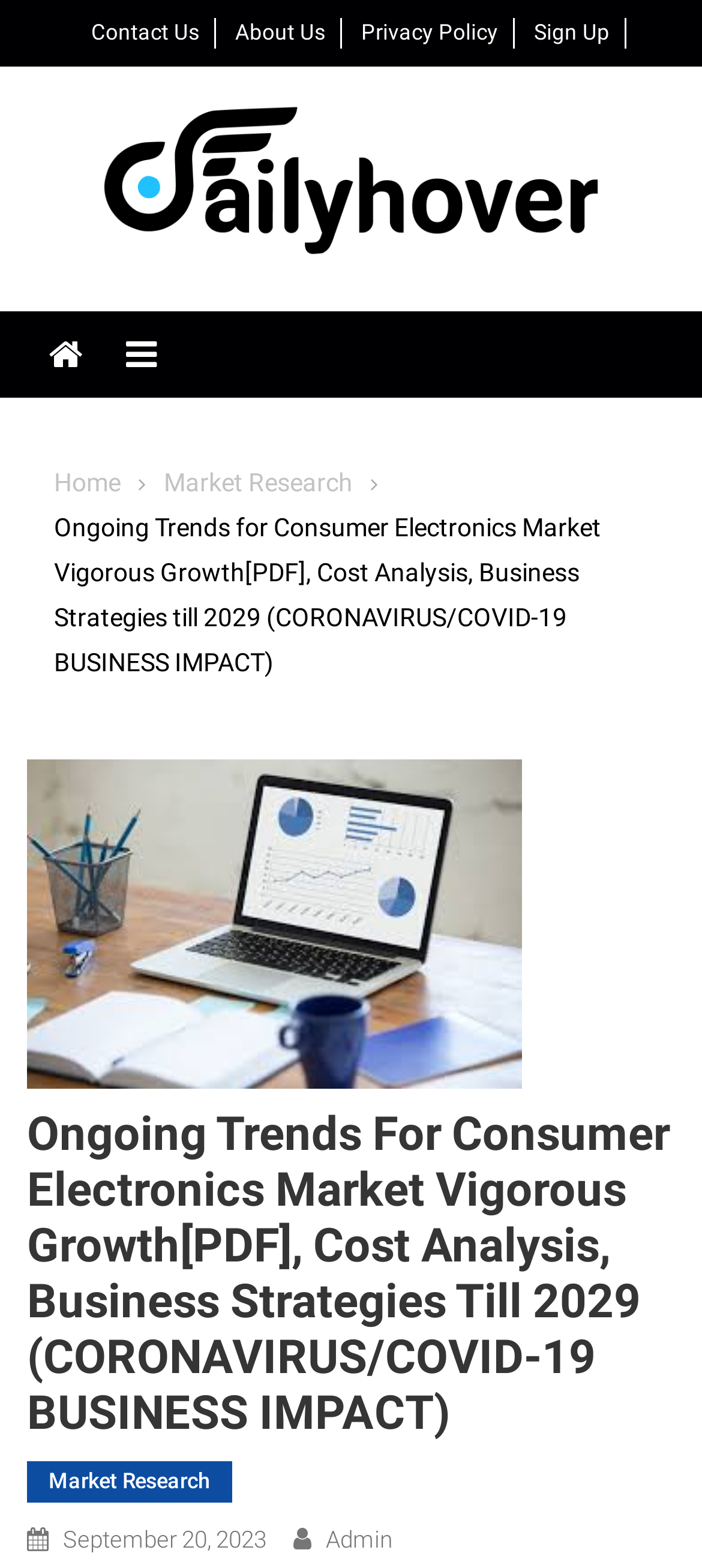Please specify the bounding box coordinates of the clickable section necessary to execute the following command: "Check the International Sea Shanty Festival tag".

None